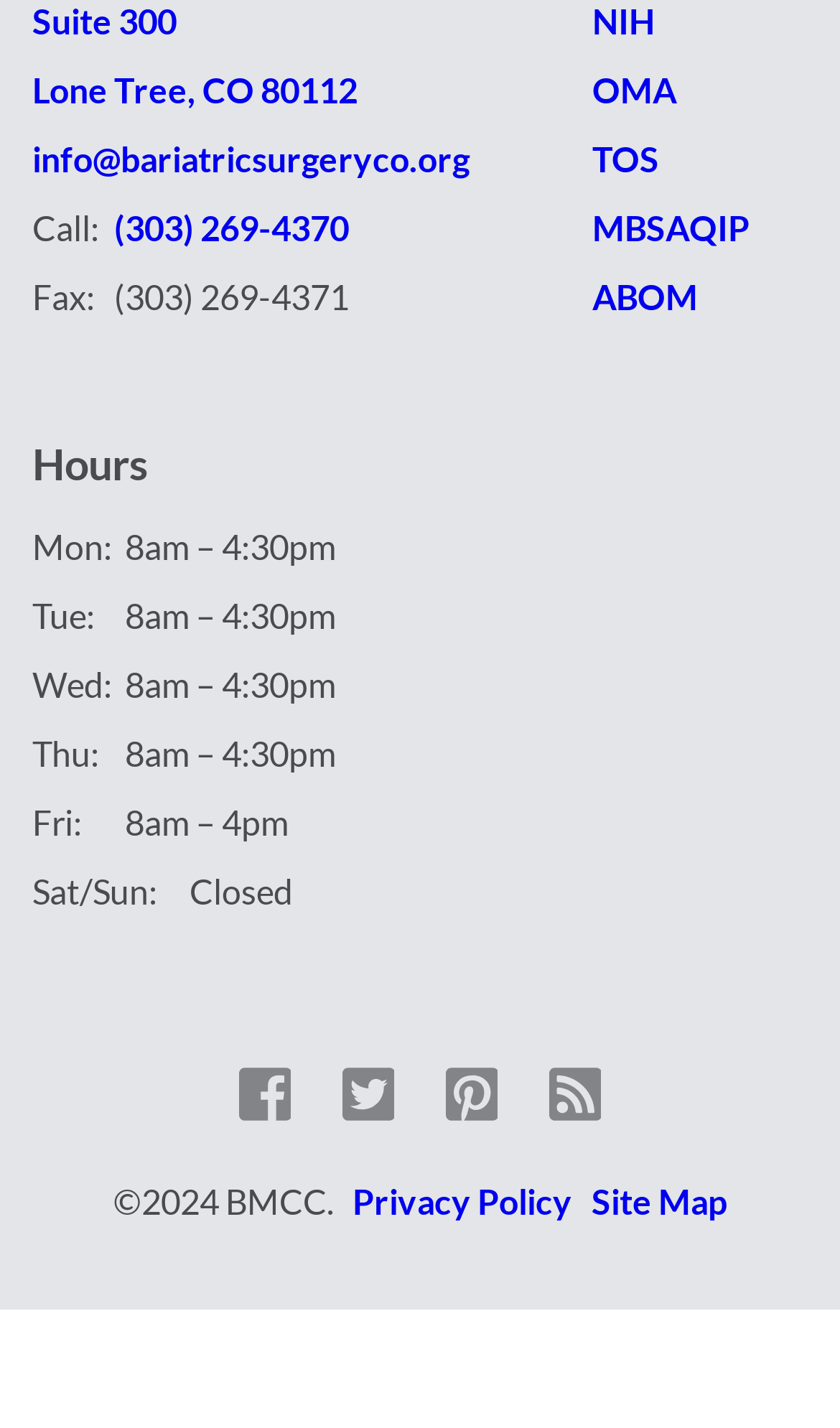Indicate the bounding box coordinates of the element that needs to be clicked to satisfy the following instruction: "Call the office". The coordinates should be four float numbers between 0 and 1, i.e., [left, top, right, bottom].

[0.136, 0.228, 0.415, 0.256]